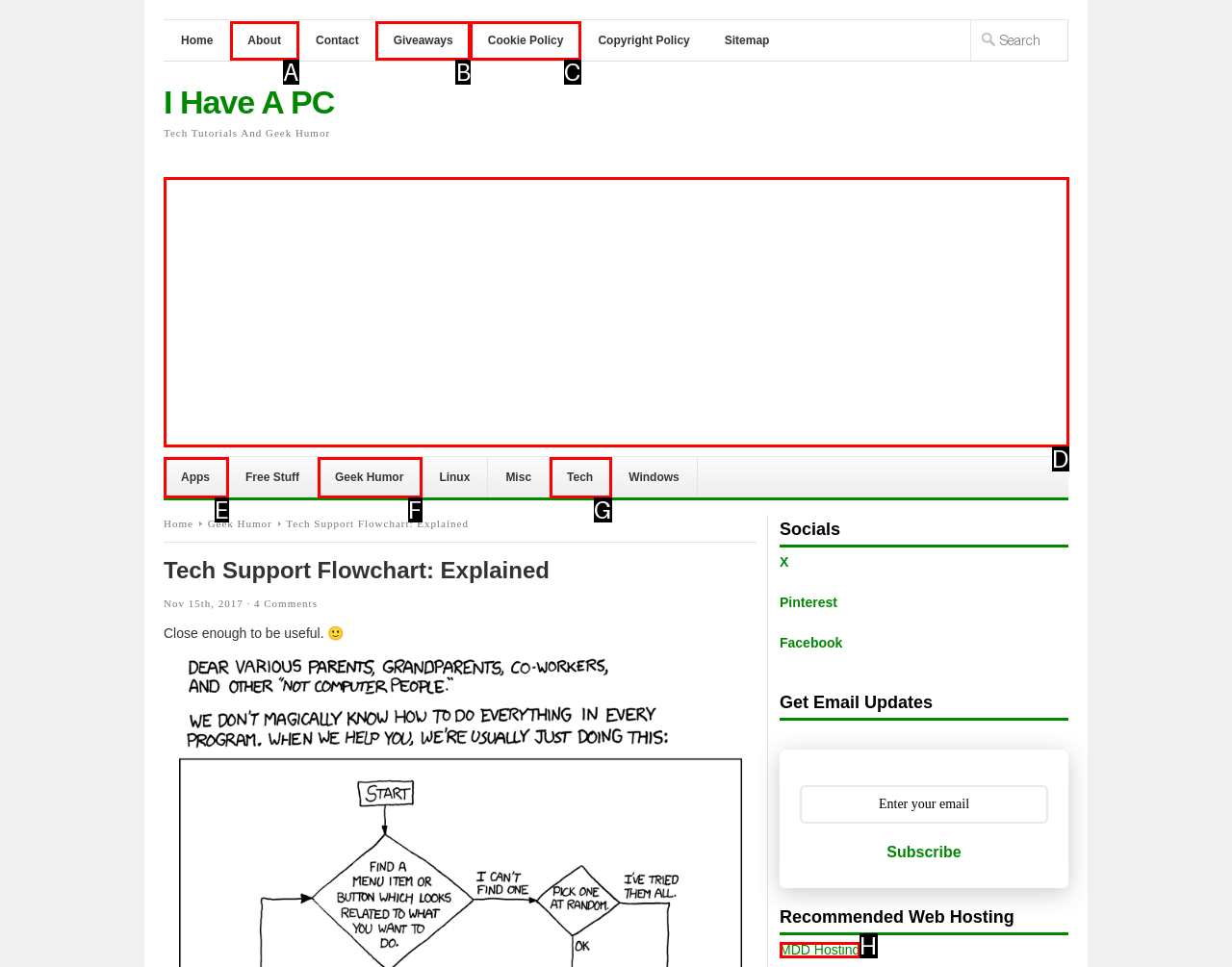Choose the option that matches the following description: Geek Humor
Reply with the letter of the selected option directly.

F